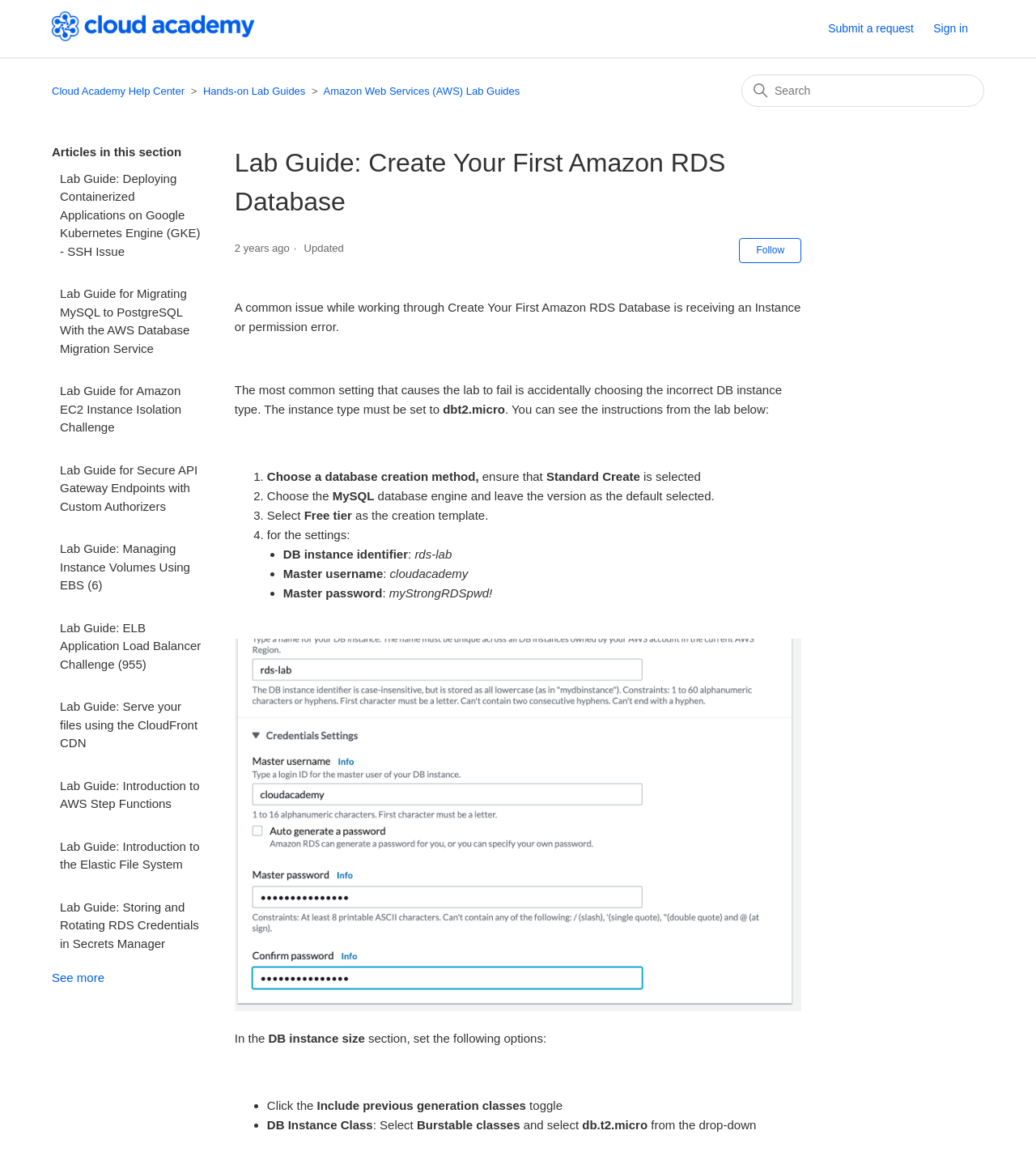Pinpoint the bounding box coordinates for the area that should be clicked to perform the following instruction: "Search for a lab guide".

[0.716, 0.064, 0.95, 0.092]